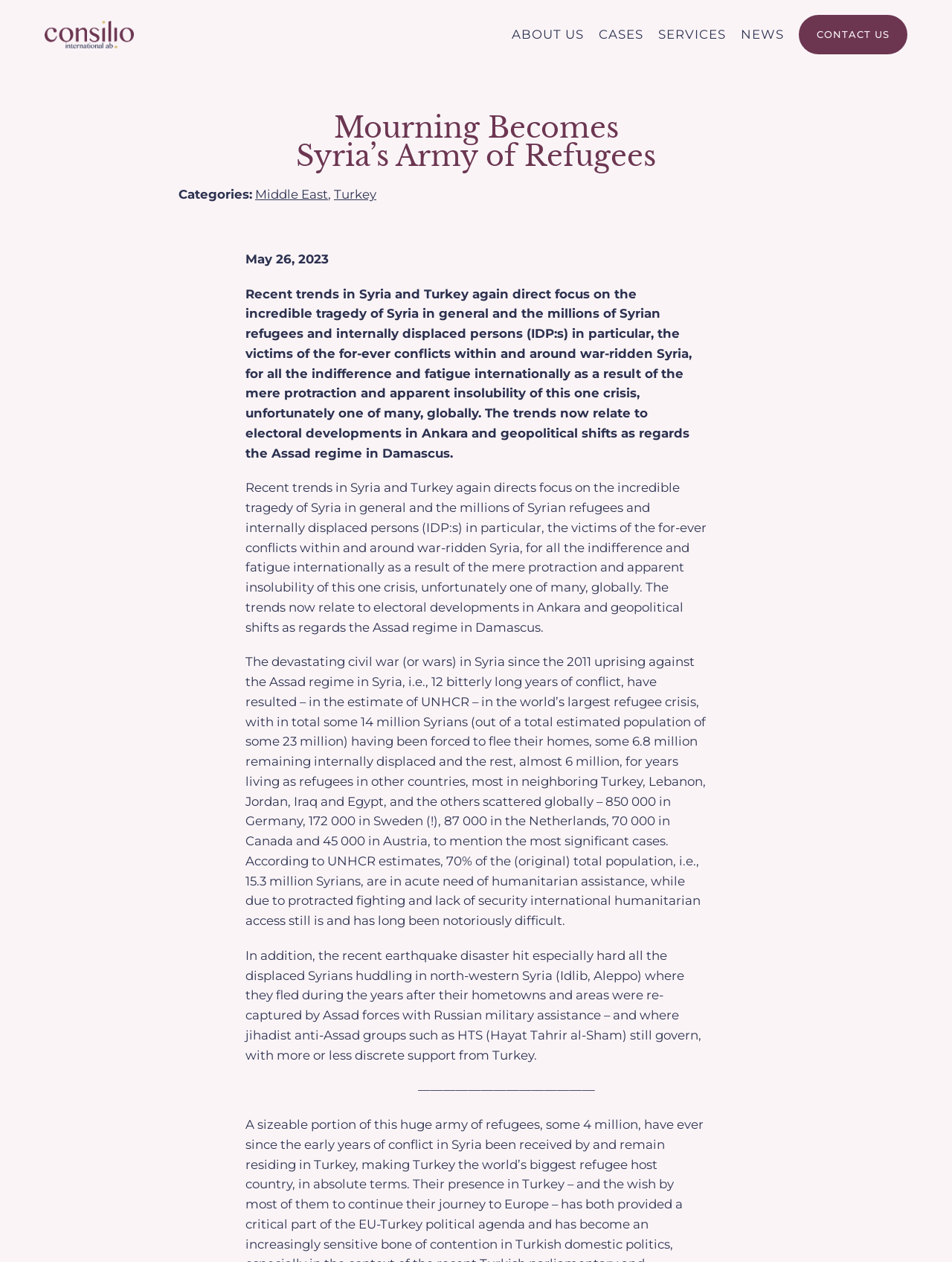What is the topic of the article?
Using the image as a reference, answer with just one word or a short phrase.

Syria's refugees